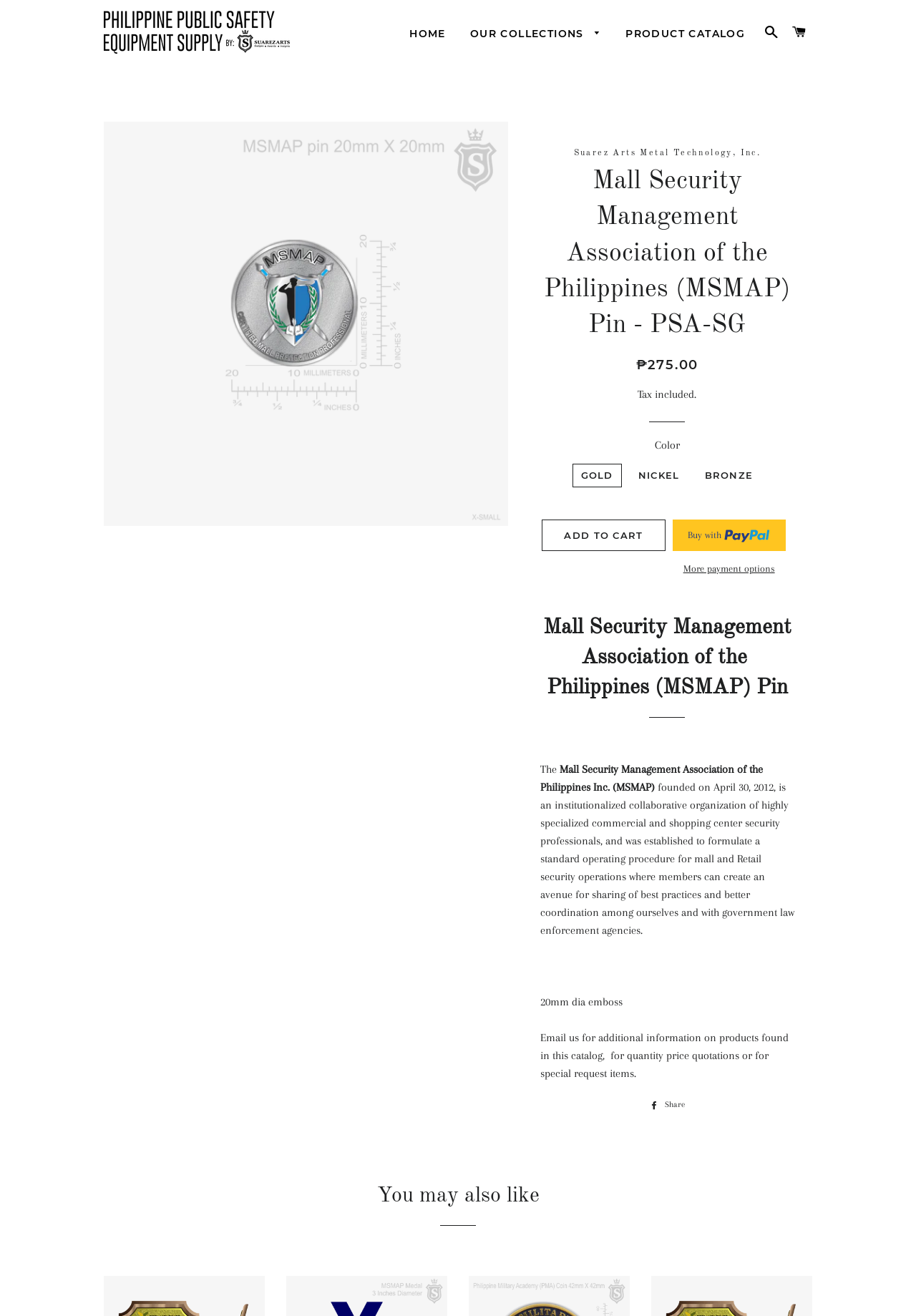Locate the primary heading on the webpage and return its text.

Mall Security Management Association of the Philippines (MSMAP) Pin - PSA-SG